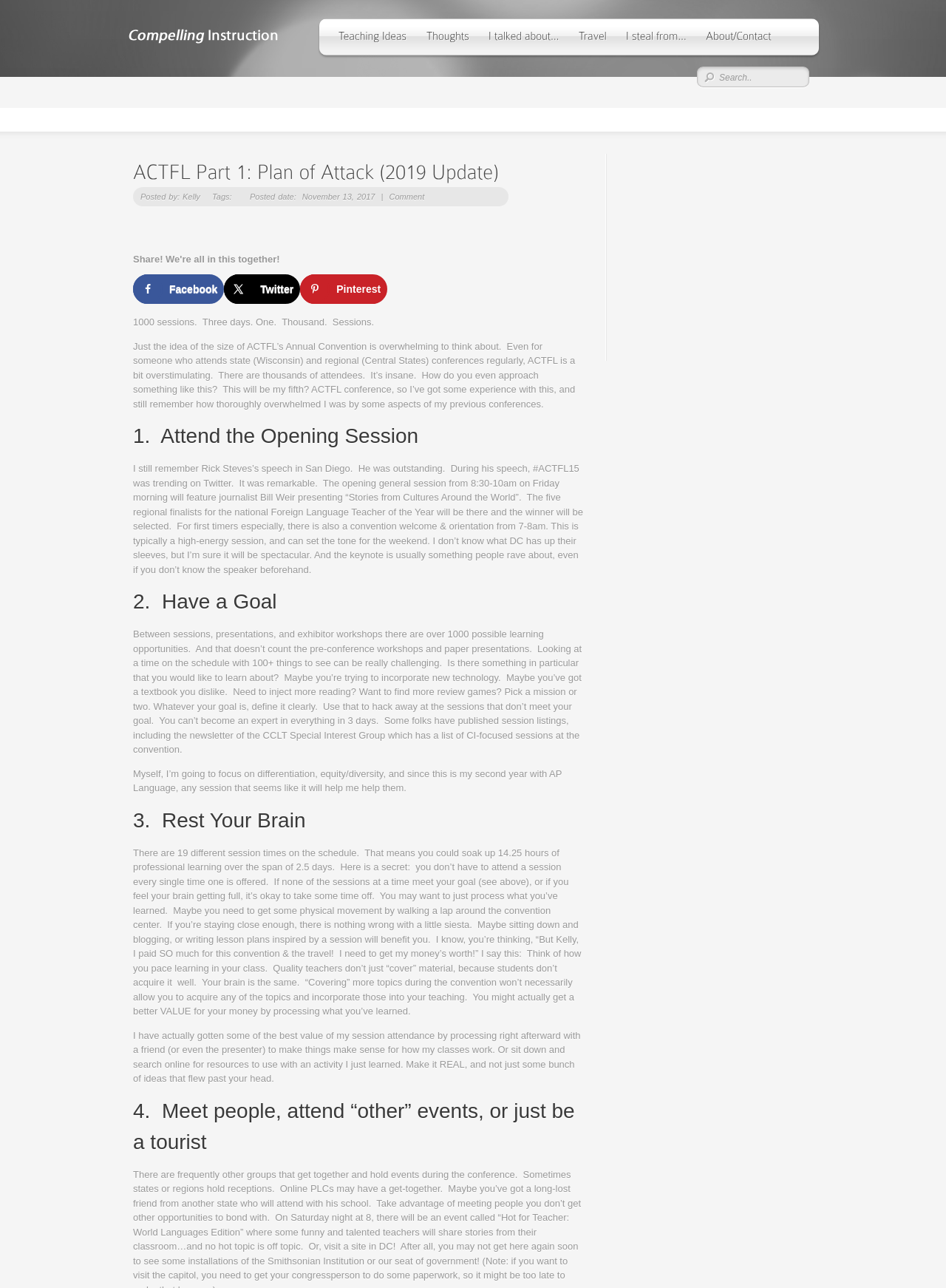From the image, can you give a detailed response to the question below:
What is the name of the conference?

The name of the conference can be found in the heading 'ACTFL Part 1: Plan of Attack (2019 Update)' and also in the text 'Just the idea of the size of ACTFL’s Annual Convention is overwhelming to think about.'